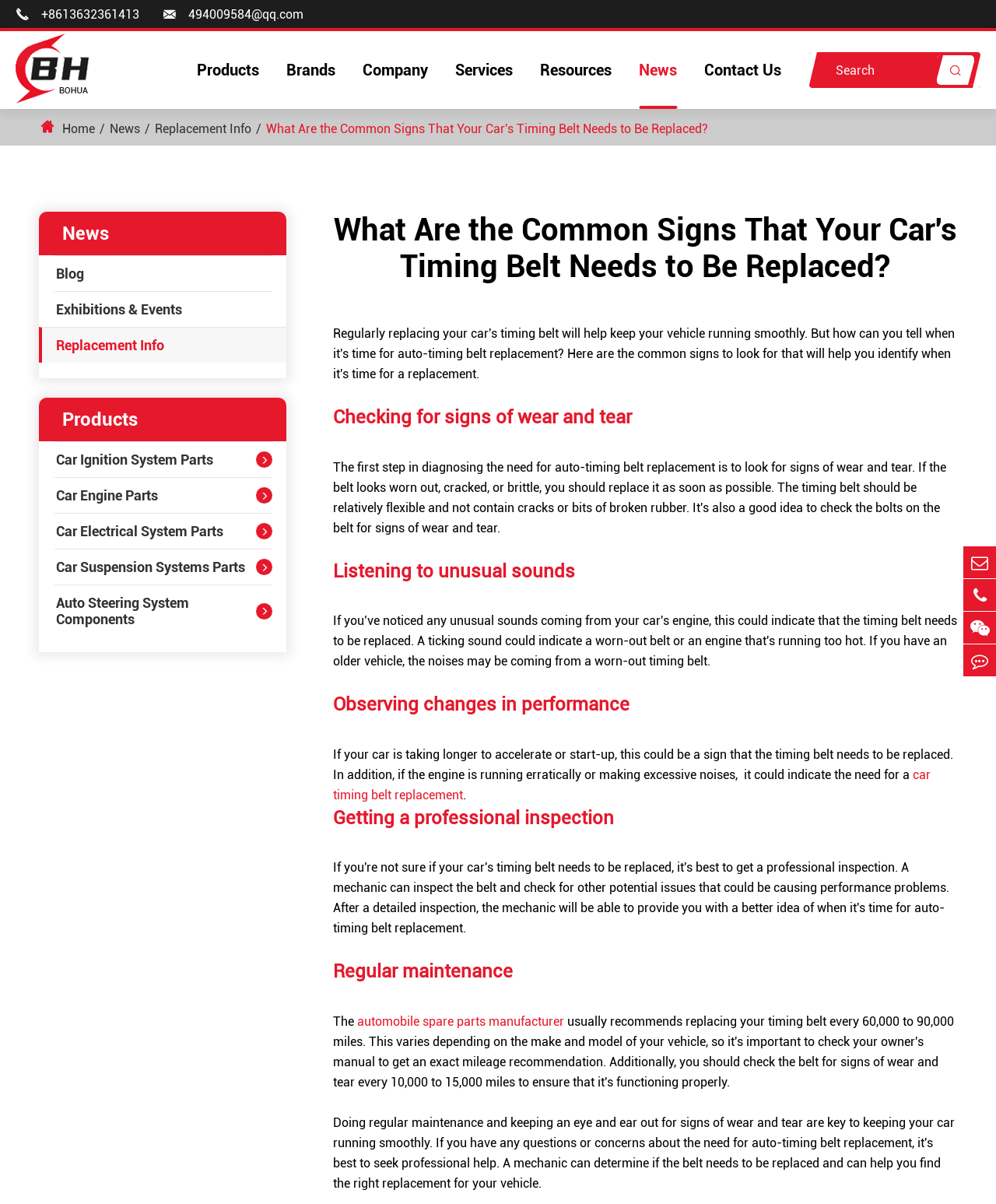What is the purpose of regularly replacing a car's timing belt?
Answer the question using a single word or phrase, according to the image.

To keep the vehicle running smoothly